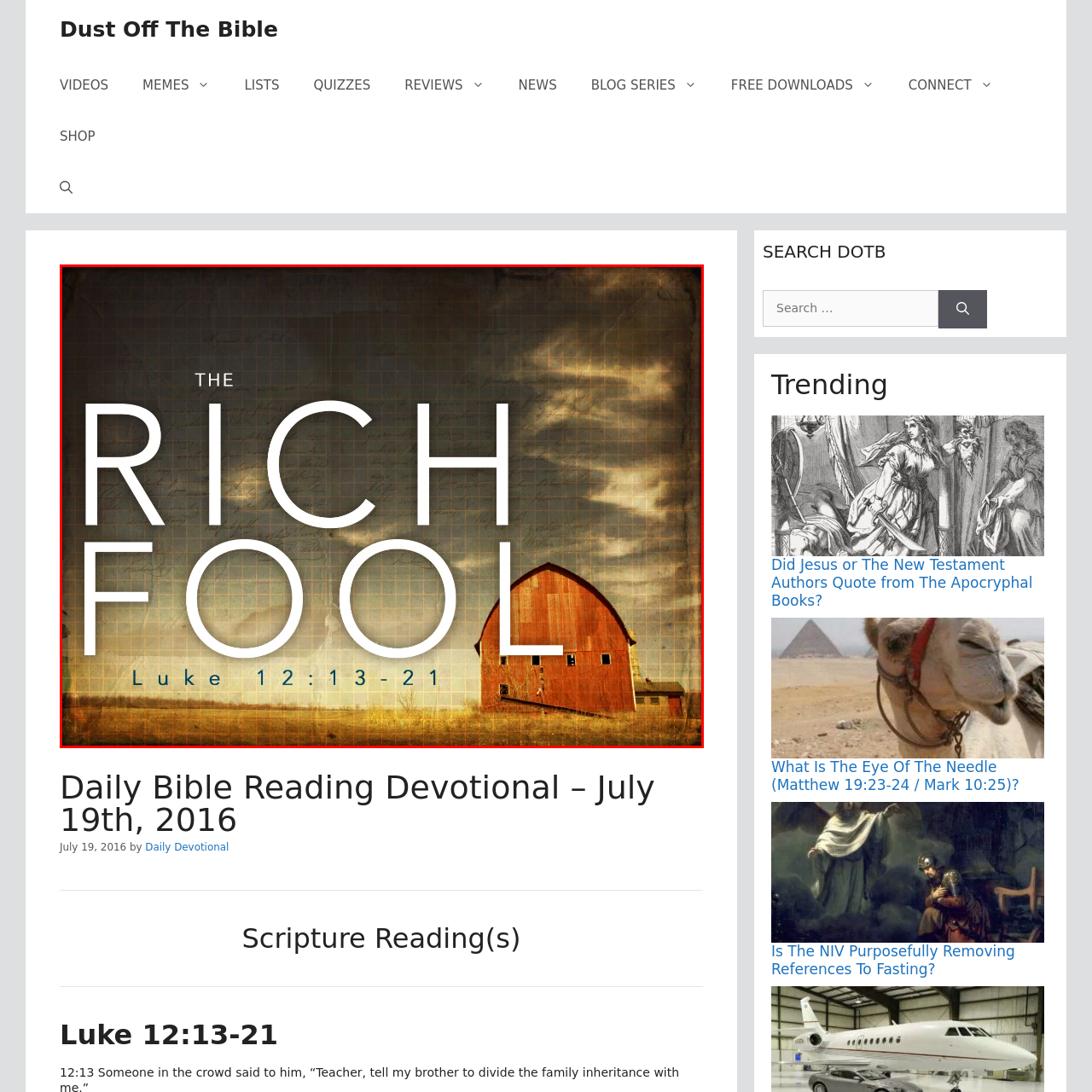Inspect the image surrounded by the red outline and respond to the question with a brief word or phrase:
What is the setting of the artwork?

A red barn against a dramatic sky